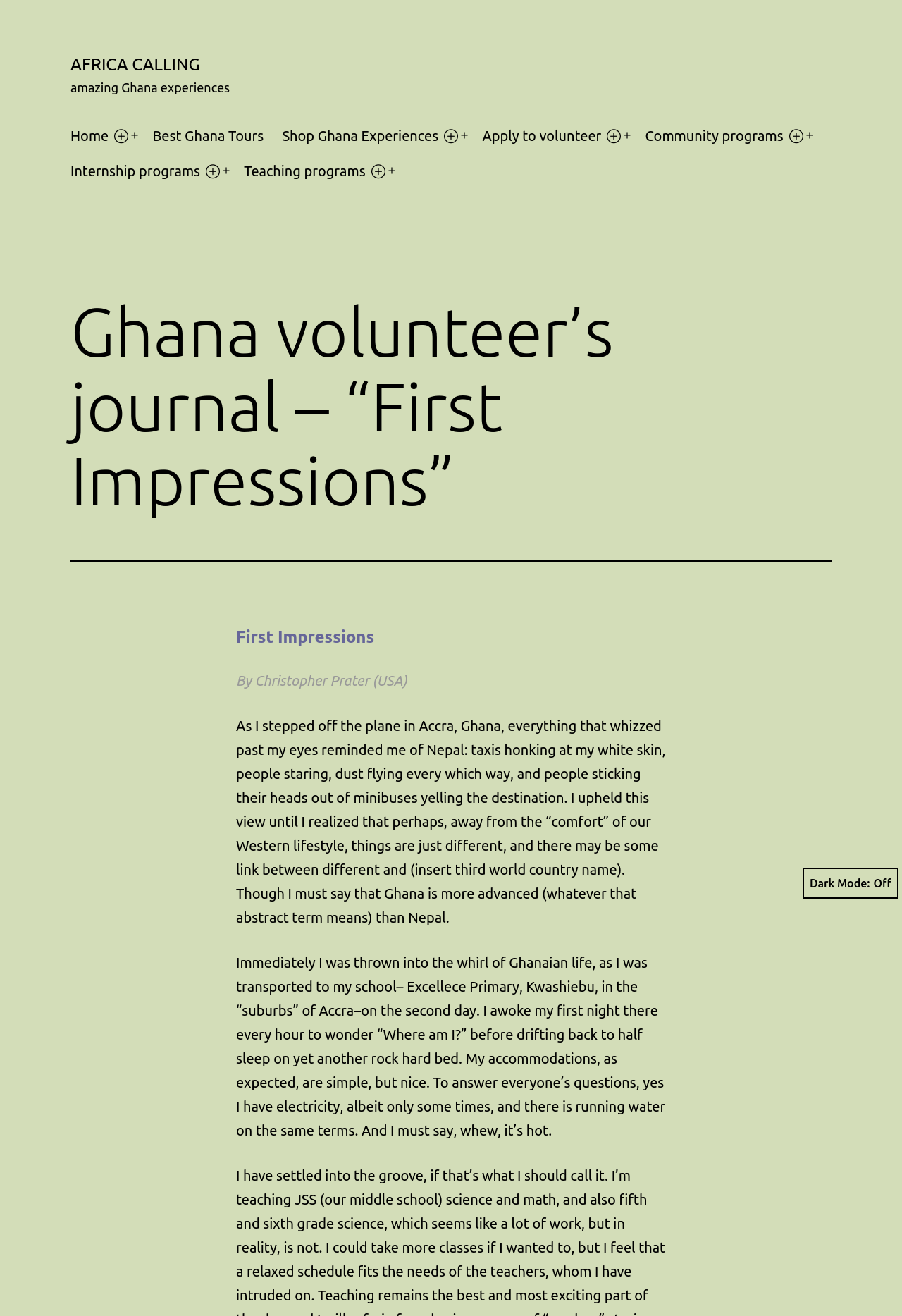Refer to the image and answer the question with as much detail as possible: What is the name of the school the author is teaching at?

The author mentions 'I was transported to my school– Excellece Primary, Kwashiebu, in the “suburbs” of Accra...' which indicates that the author is teaching at Excellece Primary school.